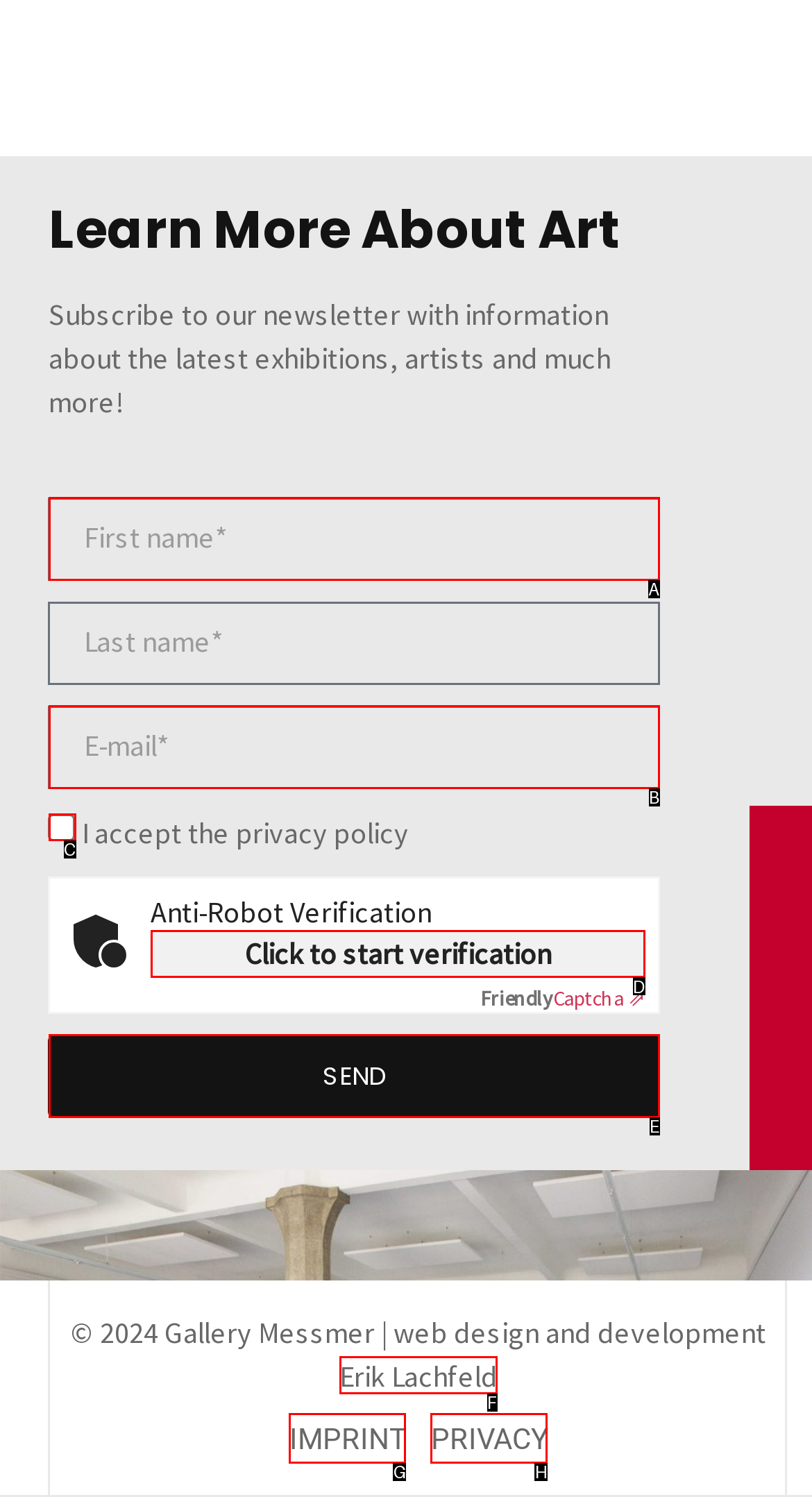Tell me which element should be clicked to achieve the following objective: Visit Erik Lachfeld's website
Reply with the letter of the correct option from the displayed choices.

F